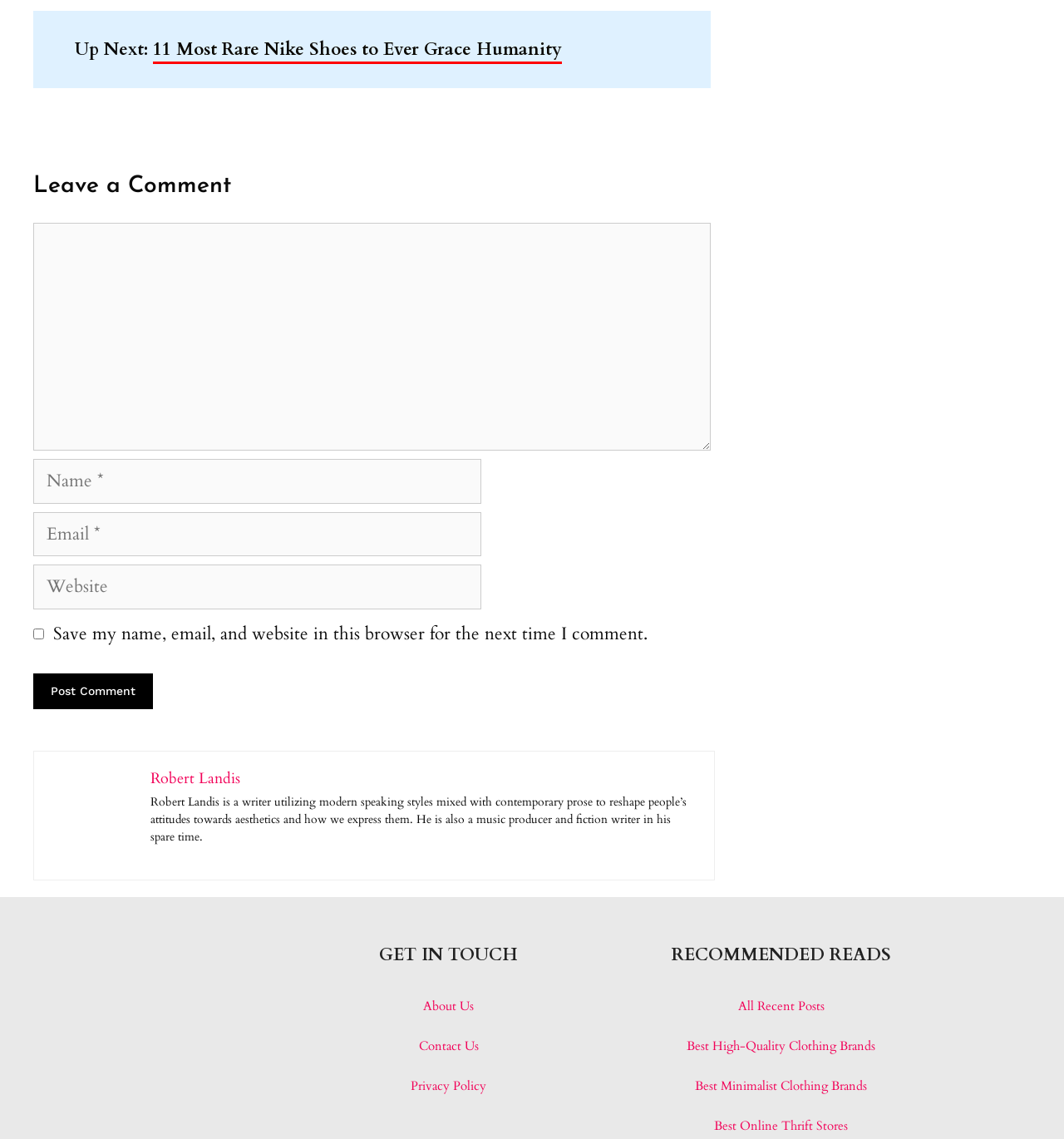Determine the bounding box coordinates of the clickable element necessary to fulfill the instruction: "Read the article '11 Most Rare Nike Shoes to Ever Grace Humanity'". Provide the coordinates as four float numbers within the 0 to 1 range, i.e., [left, top, right, bottom].

[0.144, 0.033, 0.528, 0.056]